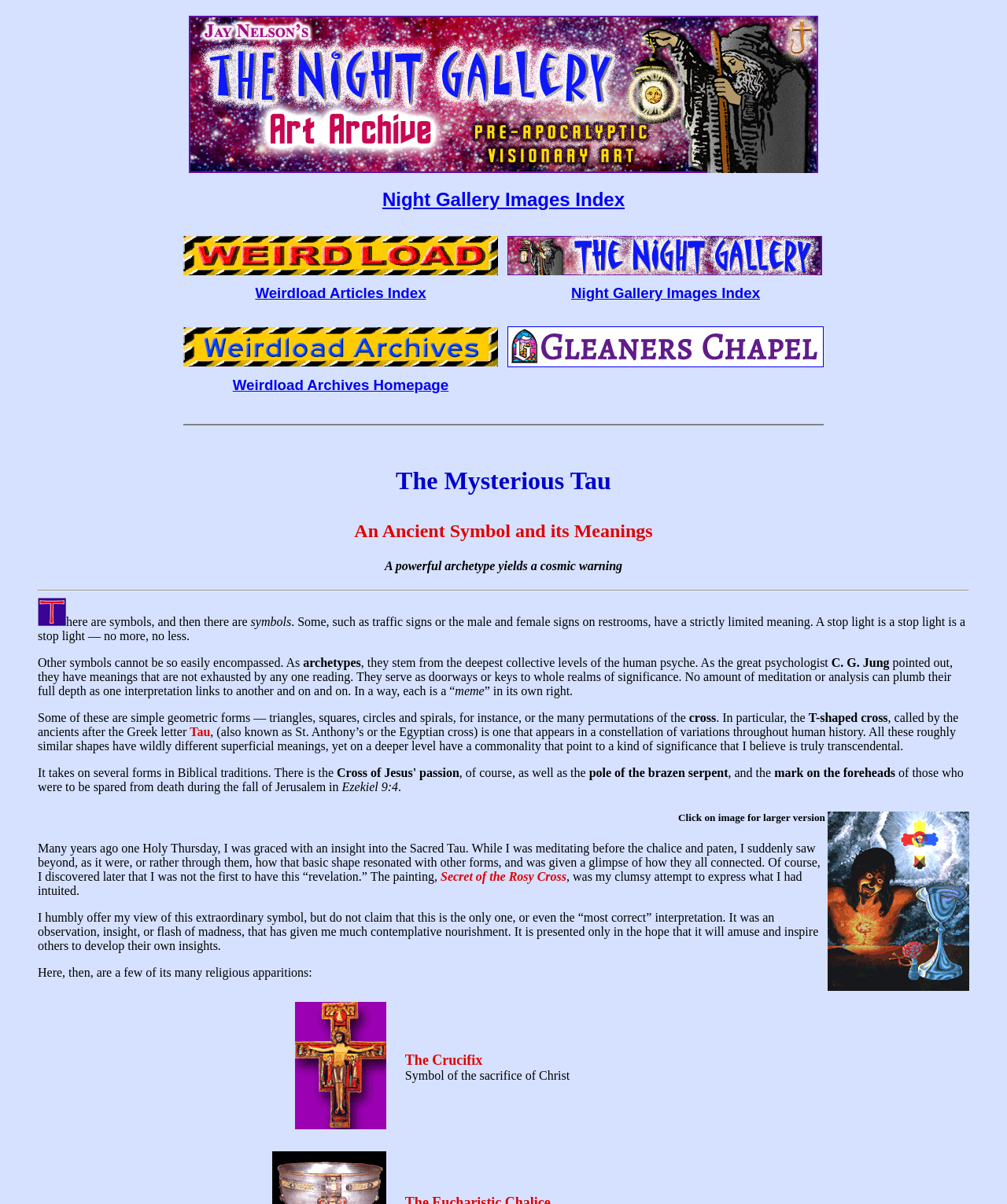Find the bounding box coordinates of the element I should click to carry out the following instruction: "View the image 'Rosy Cross'".

[0.822, 0.674, 0.962, 0.823]